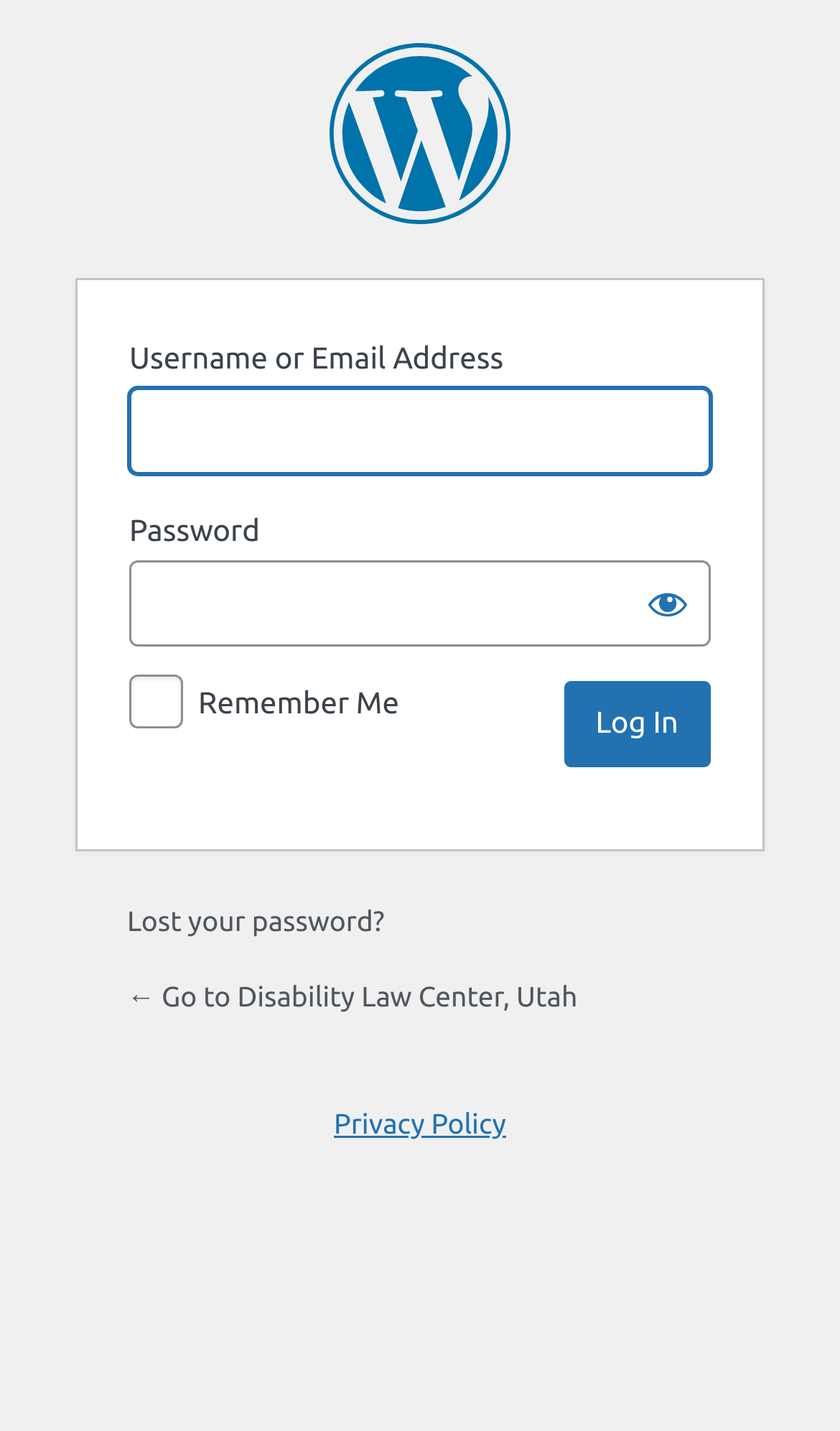Please identify the bounding box coordinates of the element's region that should be clicked to execute the following instruction: "Enter password". The bounding box coordinates must be four float numbers between 0 and 1, i.e., [left, top, right, bottom].

[0.154, 0.391, 0.846, 0.451]